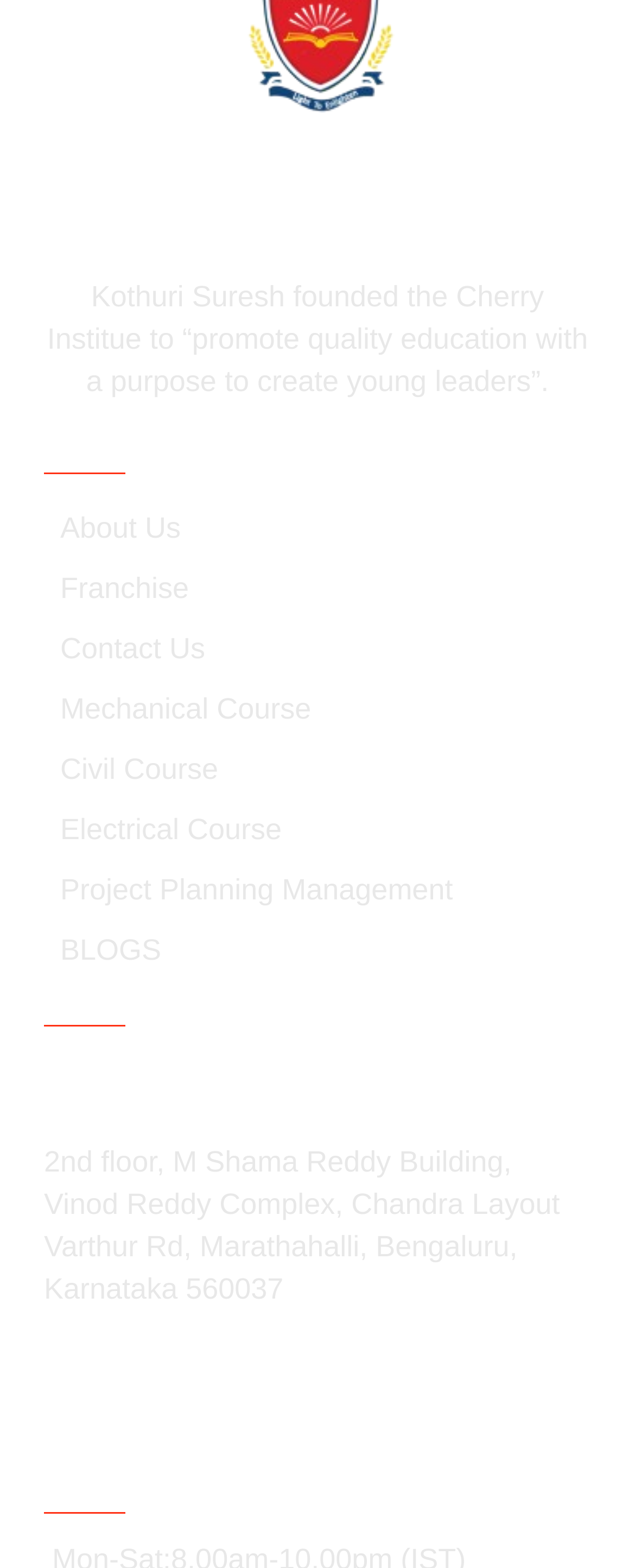Using the information shown in the image, answer the question with as much detail as possible: What is the address of the institute?

The address of the institute can be found in the 'GET IN TOUCH' section, which reads '2nd floor, M Shama Reddy Building, Vinod Reddy Complex, Chandra Layout Varthur Rd, Marathahalli, Bengaluru, Karnataka 560037'.